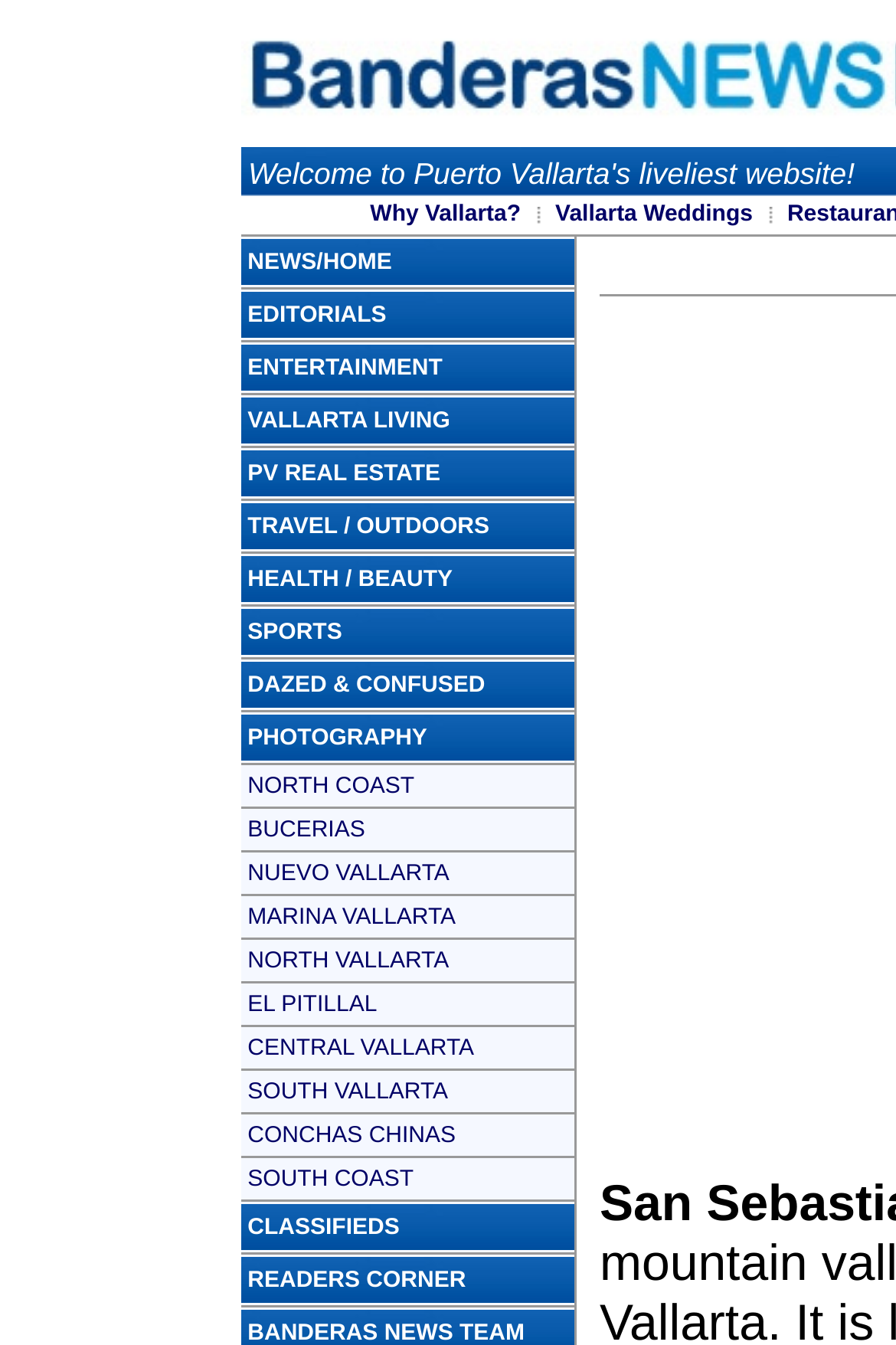Identify the bounding box coordinates for the element that needs to be clicked to fulfill this instruction: "Read EDITORIALS". Provide the coordinates in the format of four float numbers between 0 and 1: [left, top, right, bottom].

[0.276, 0.225, 0.431, 0.243]